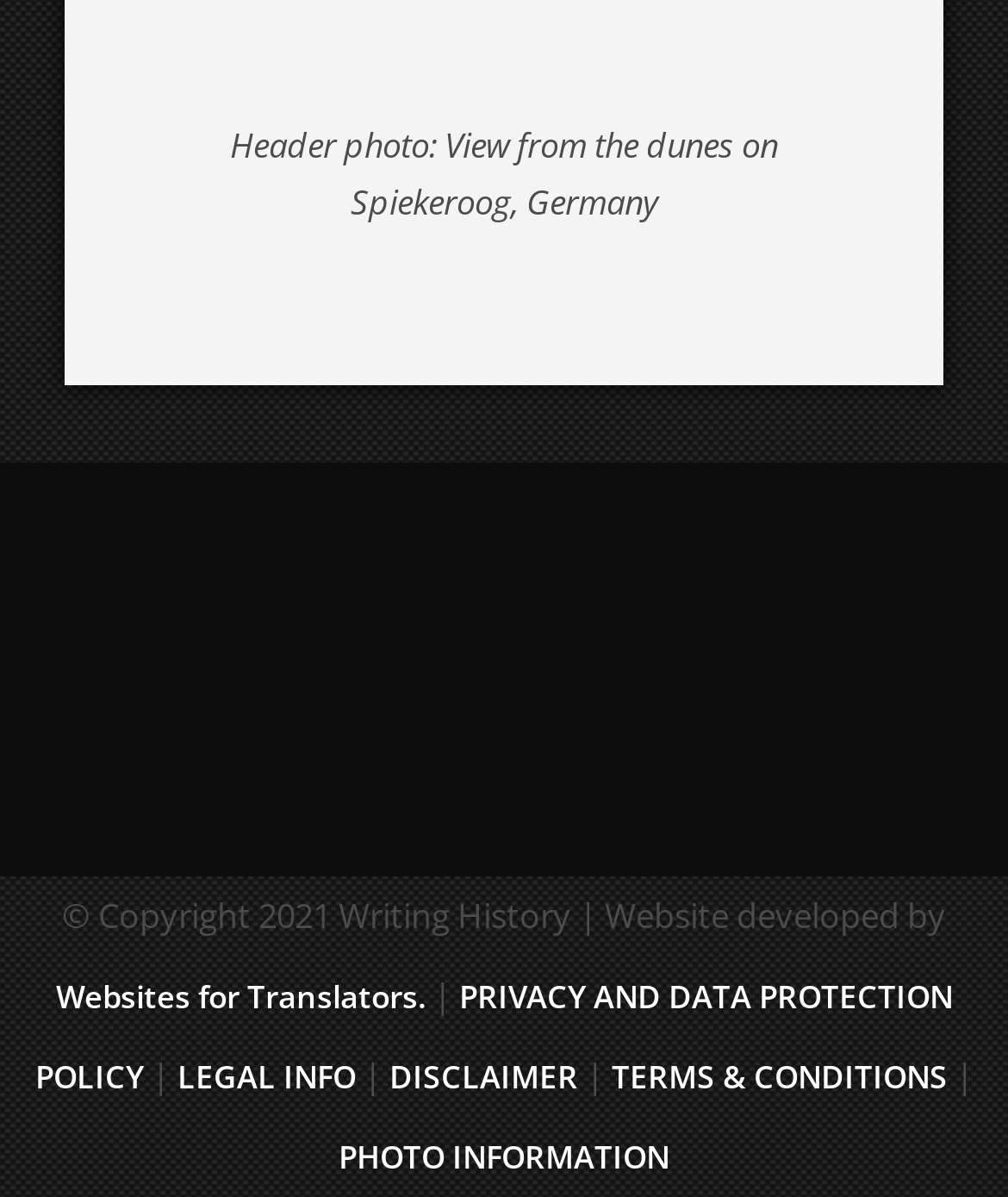What is the developer of the website?
Please answer the question with as much detail and depth as you can.

The footer section has a link 'Websites for Translators.' which is described as the website developer.